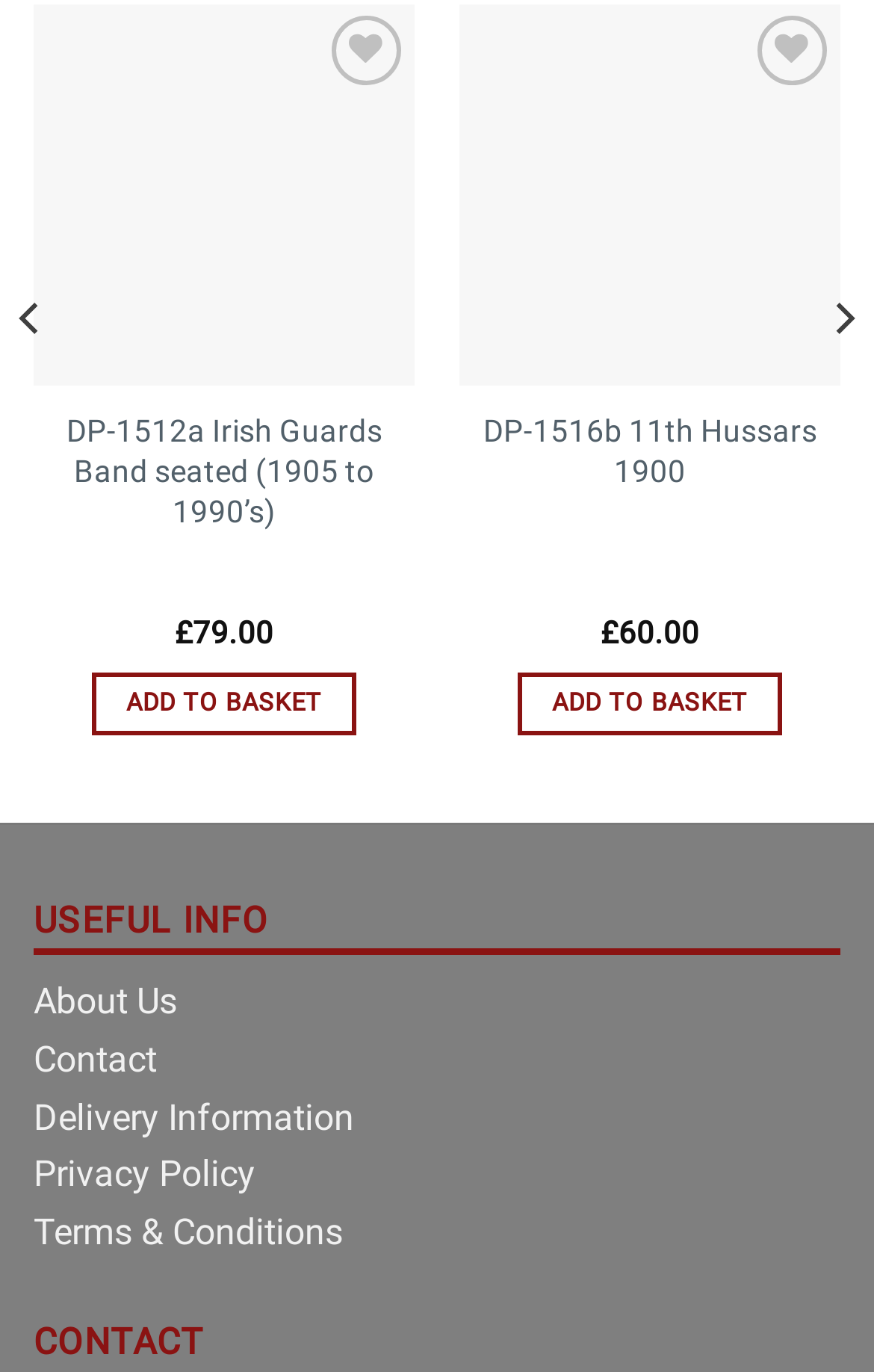Can you specify the bounding box coordinates of the area that needs to be clicked to fulfill the following instruction: "Contact us"?

[0.038, 0.752, 0.179, 0.794]